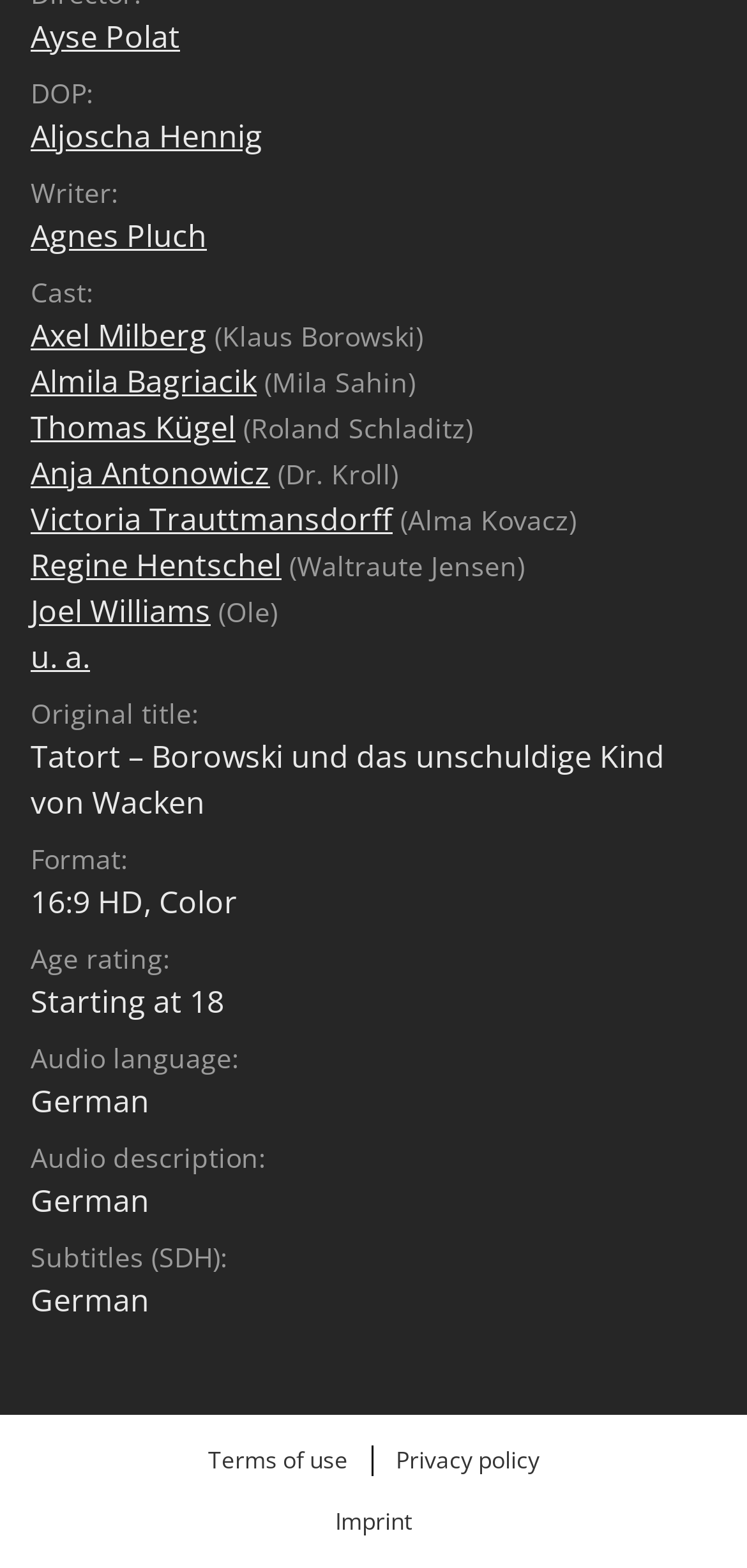What is the age rating of the movie? Based on the image, give a response in one word or a short phrase.

Starting at 18